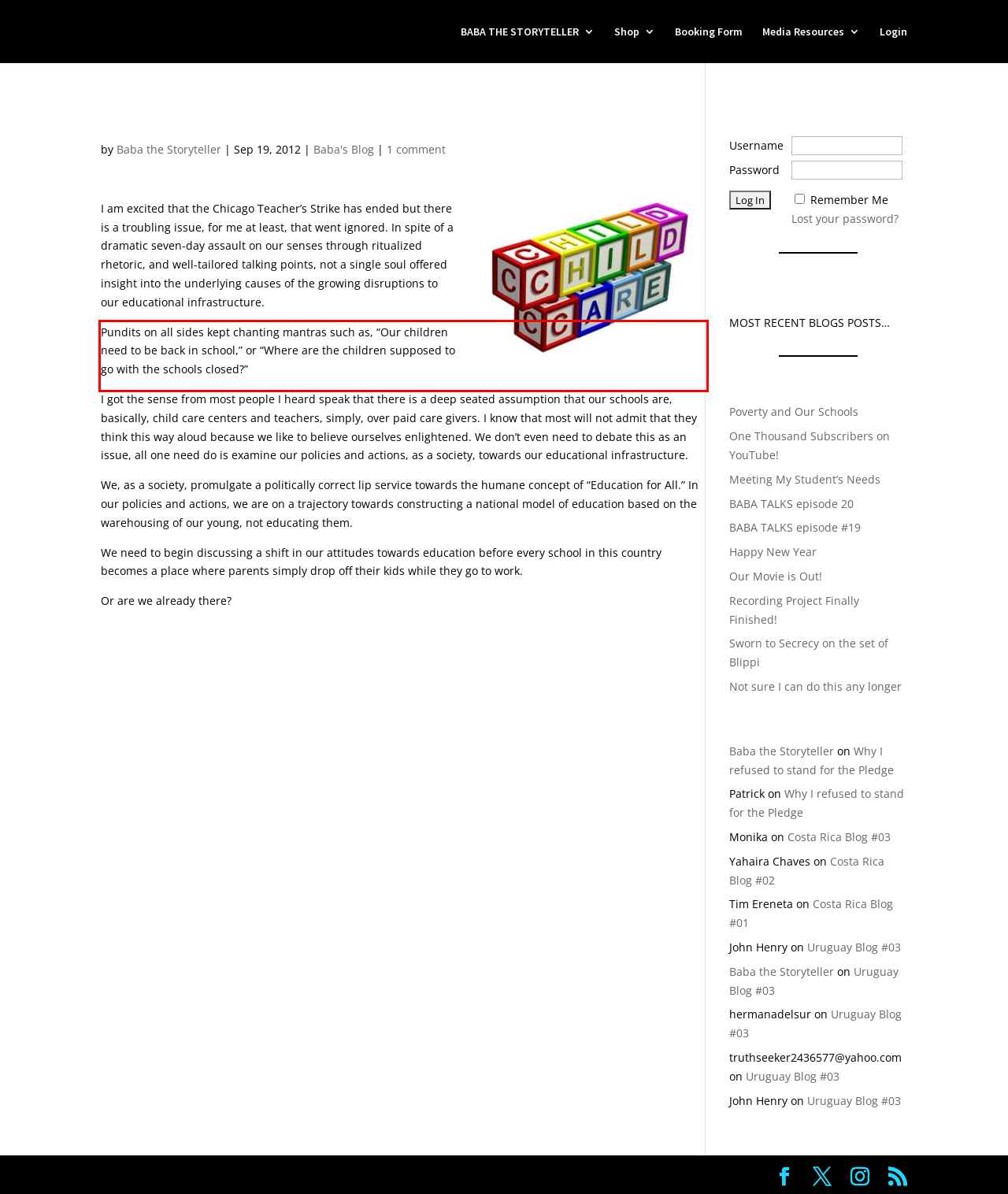Please take the screenshot of the webpage, find the red bounding box, and generate the text content that is within this red bounding box.

Pundits on all sides kept chanting mantras such as, “Our children need to be back in school,” or “Where are the children supposed to go with the schools closed?”